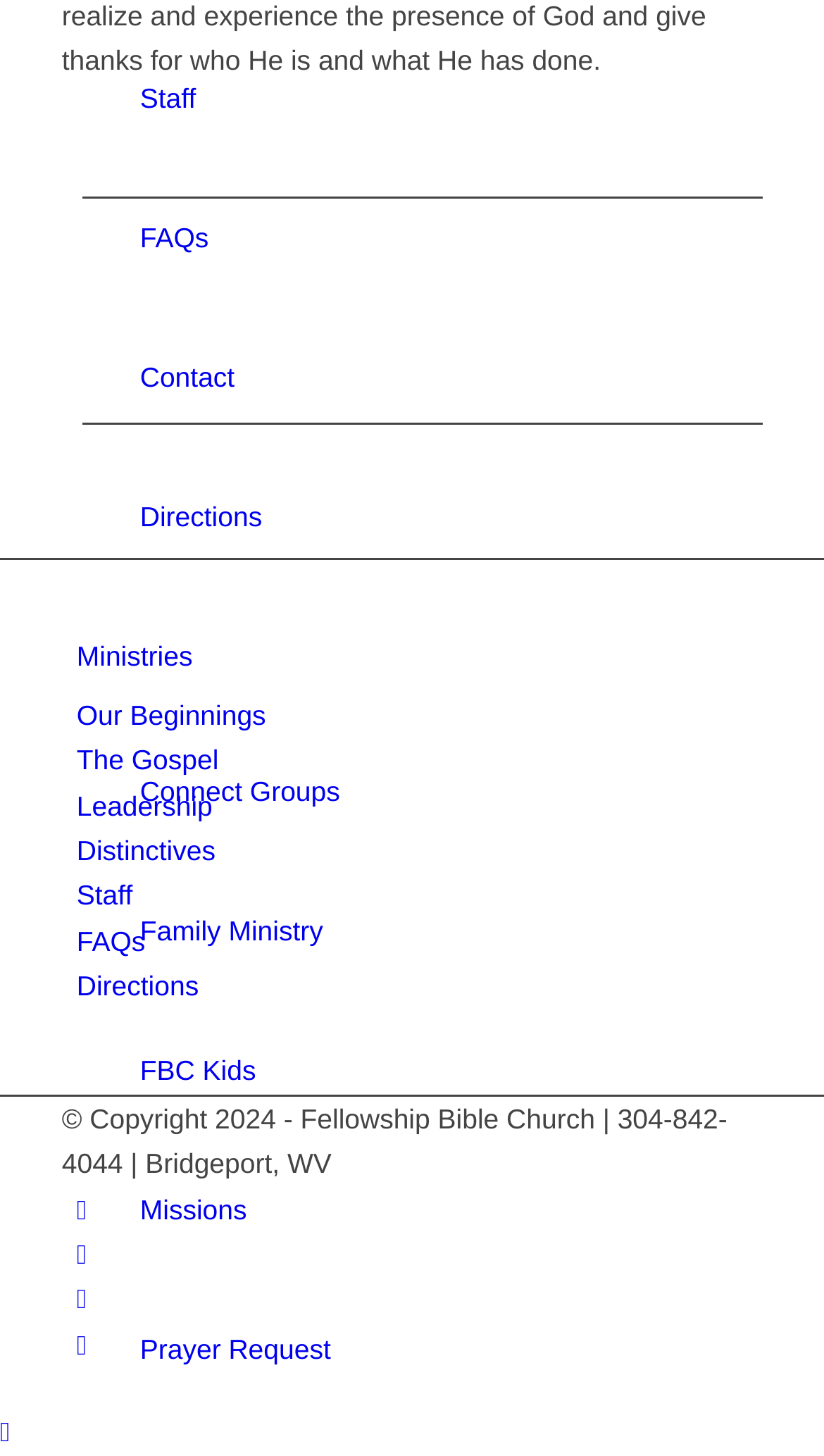Find the bounding box coordinates of the area to click in order to follow the instruction: "Get Directions".

[0.17, 0.344, 0.318, 0.366]